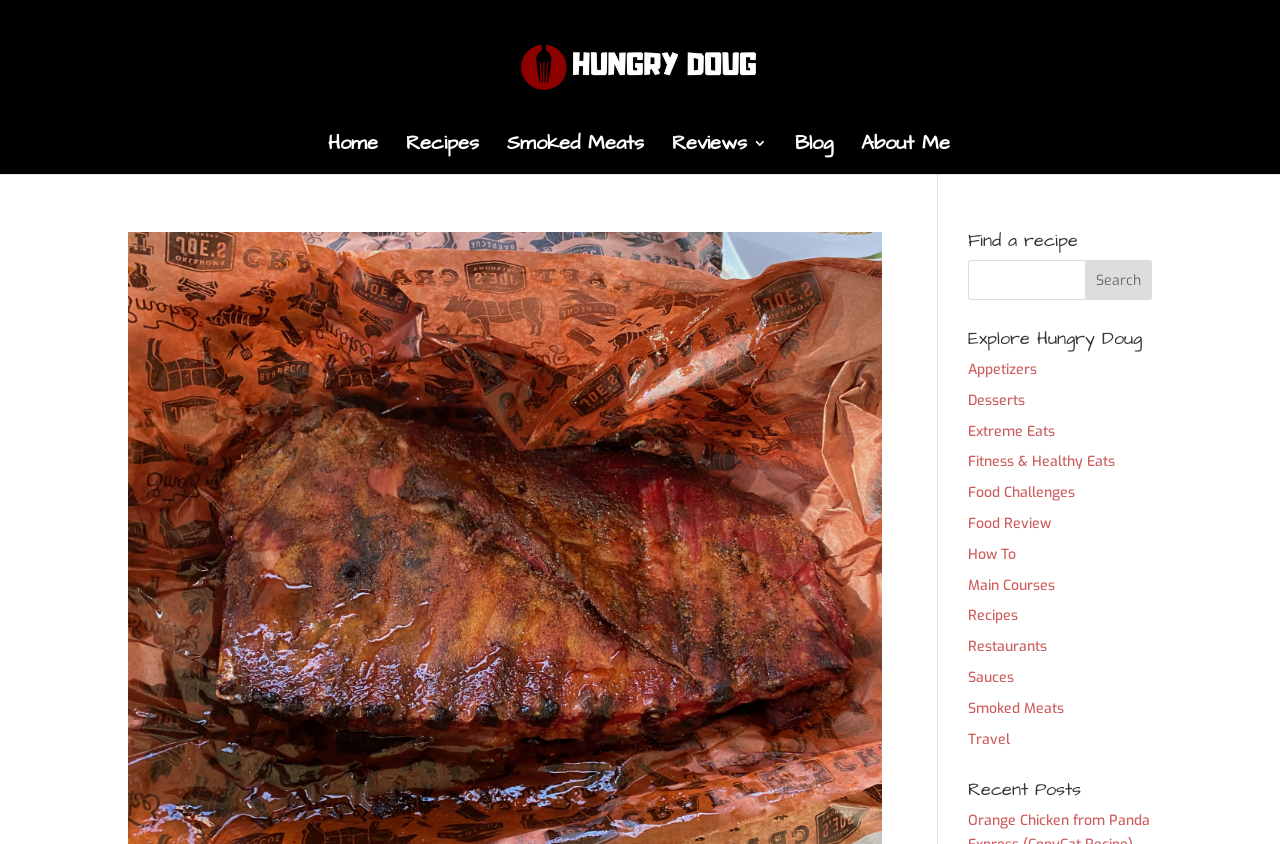Could you specify the bounding box coordinates for the clickable section to complete the following instruction: "Search for a recipe"?

[0.756, 0.308, 0.9, 0.355]